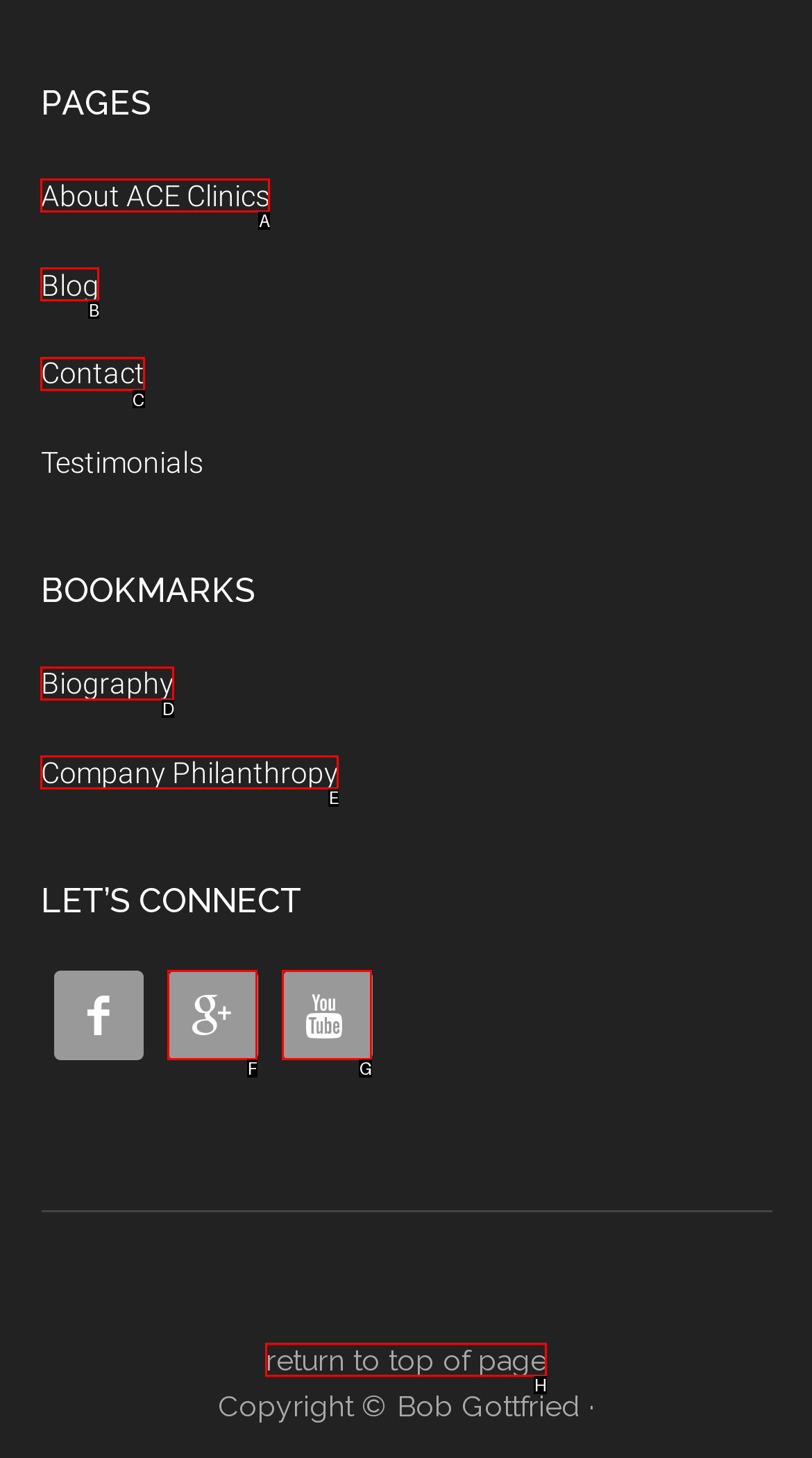Find the option you need to click to complete the following instruction: contact us
Answer with the corresponding letter from the choices given directly.

C